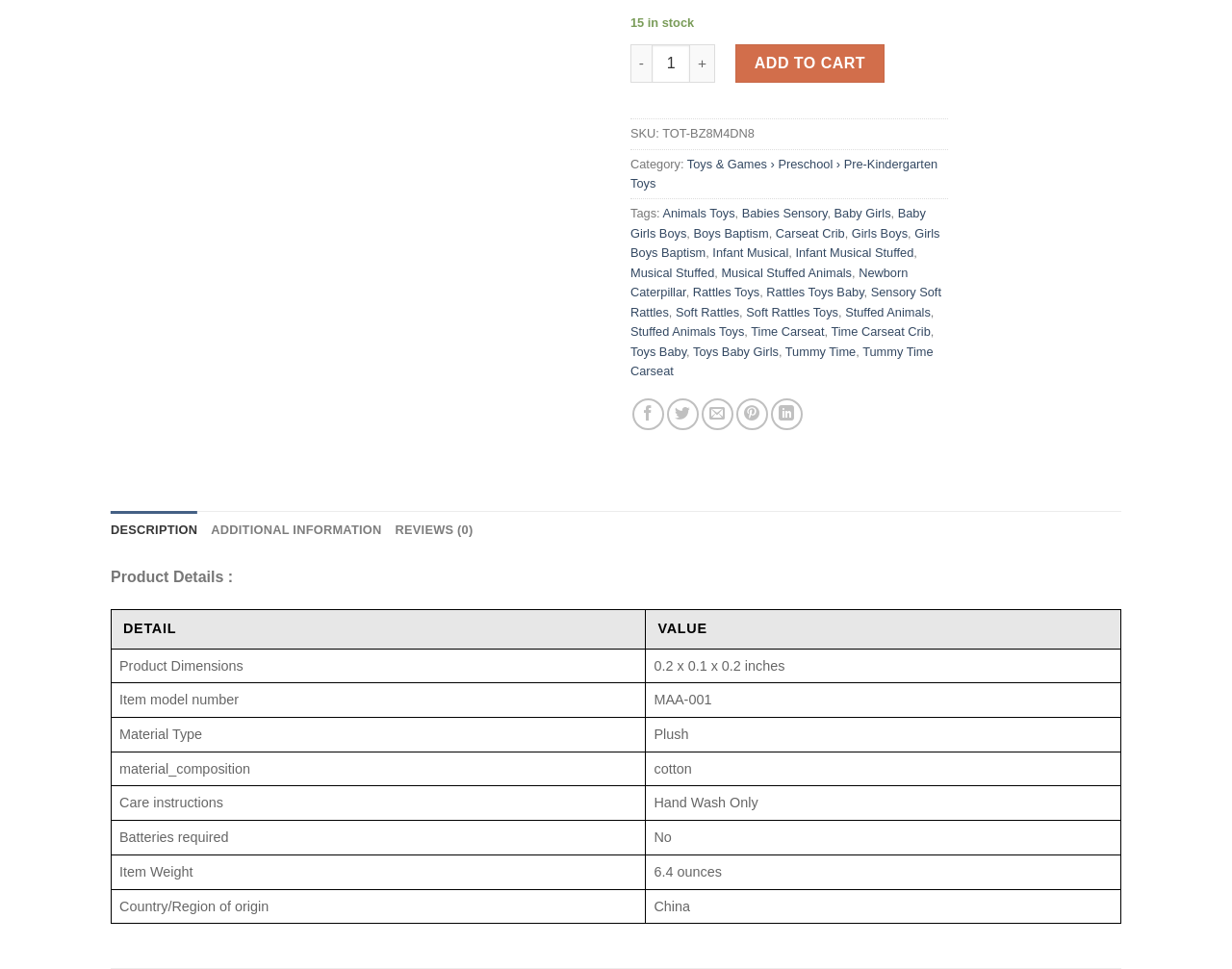What is the product's material type?
From the details in the image, answer the question comprehensively.

The product's material type is Plush, which is specified in the product details table under the 'Material Type' column.